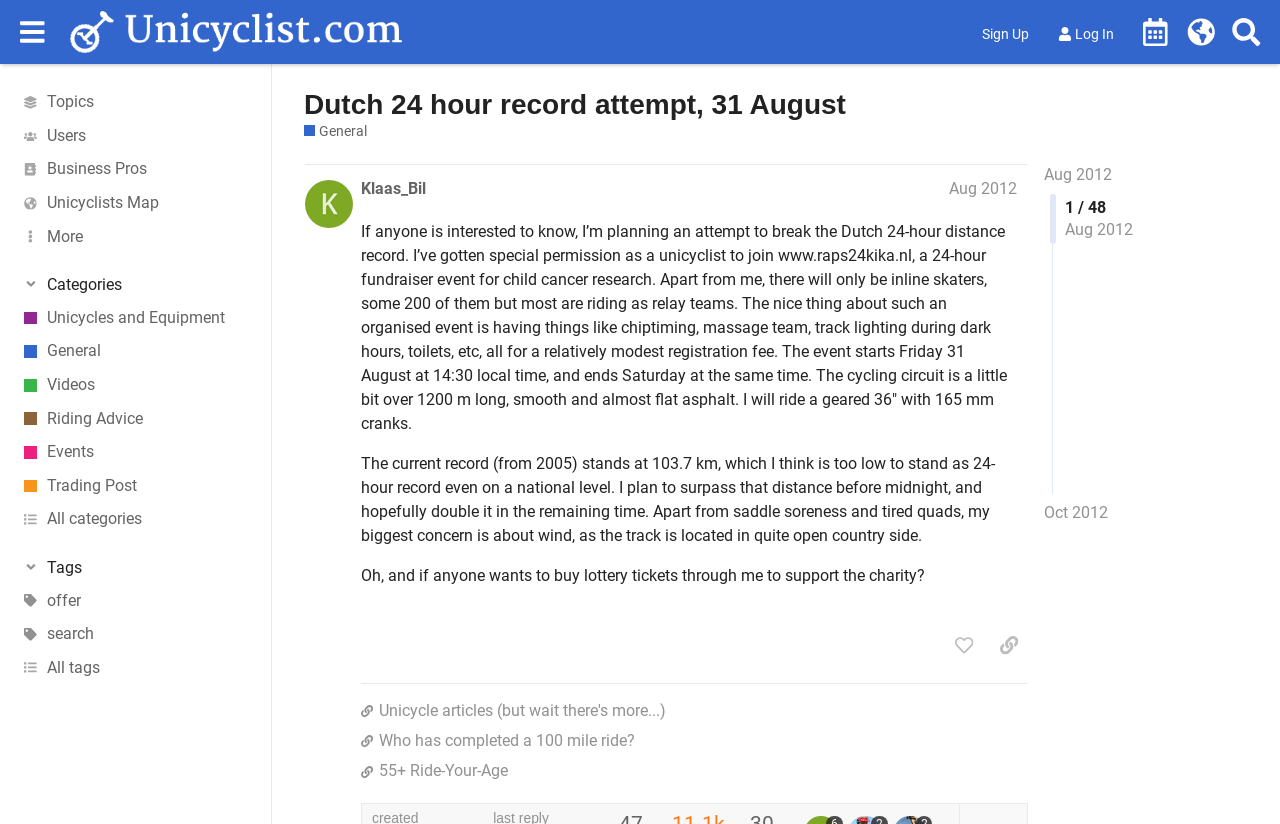Please provide a comprehensive response to the question based on the details in the image: What is the current record for the 24-hour distance?

The current record for the 24-hour distance is 103.7 km, as stated in the post text, which the author plans to surpass.